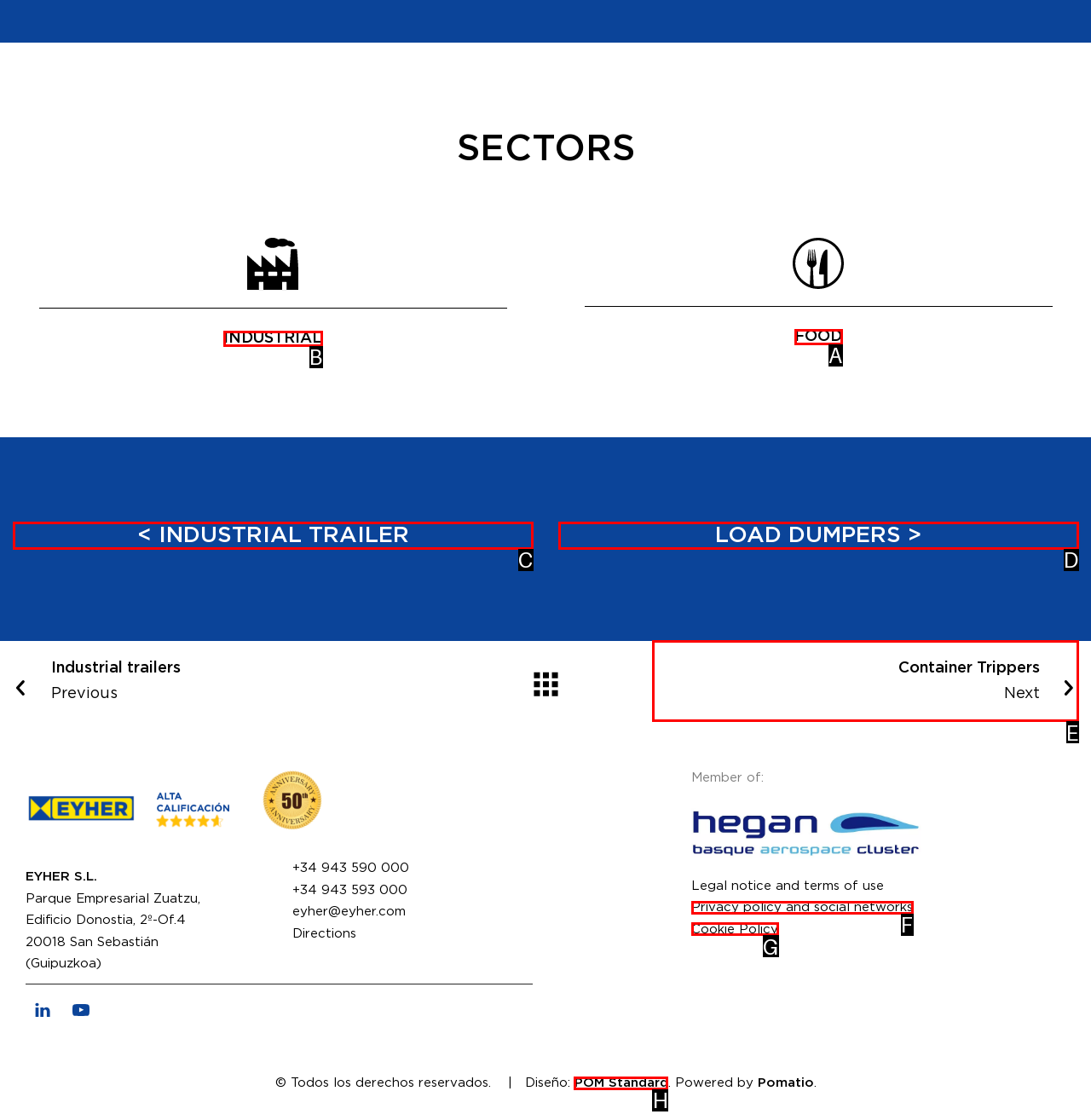Tell me which one HTML element best matches the description: The Best Video Editing Programmes
Answer with the option's letter from the given choices directly.

None